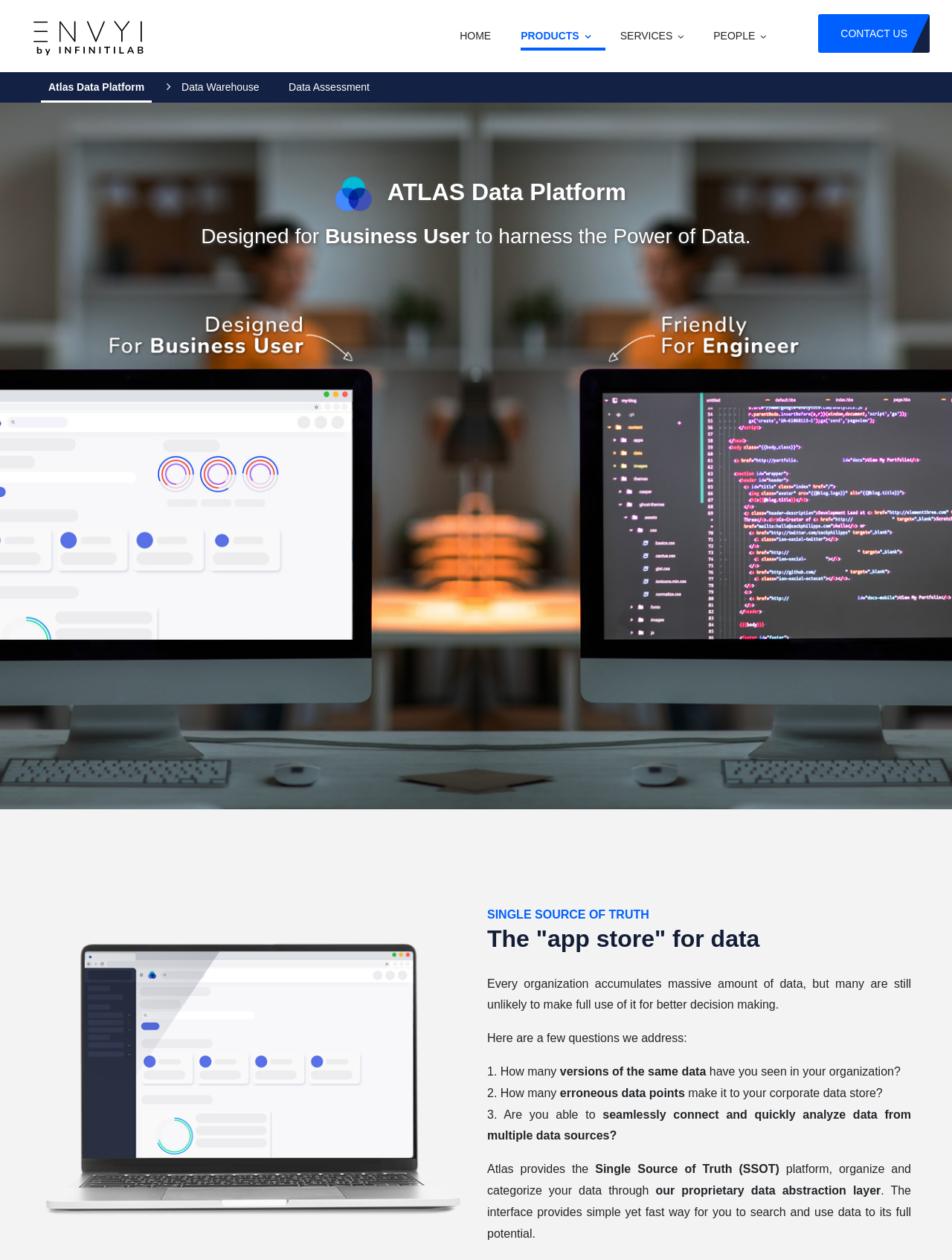Respond to the following question using a concise word or phrase: 
What is the name of the data platform?

Atlas